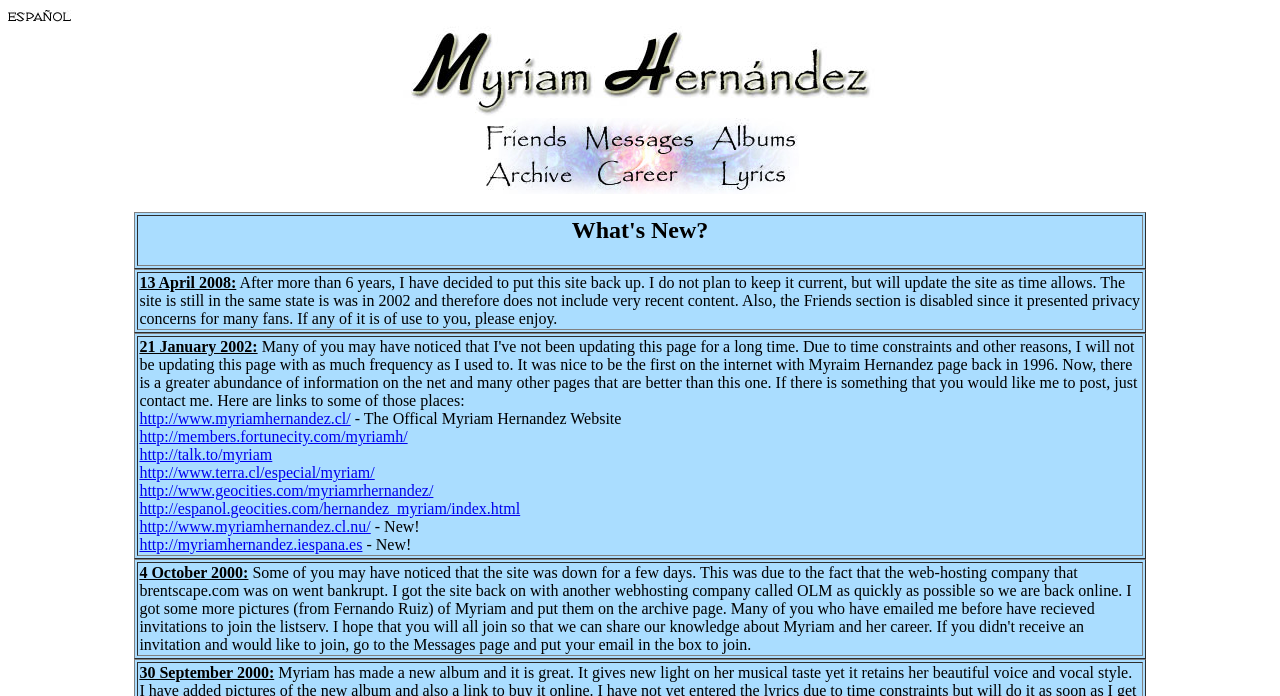Locate the bounding box coordinates of the clickable part needed for the task: "Read the latest news about Myriam Hernández".

[0.107, 0.309, 0.893, 0.382]